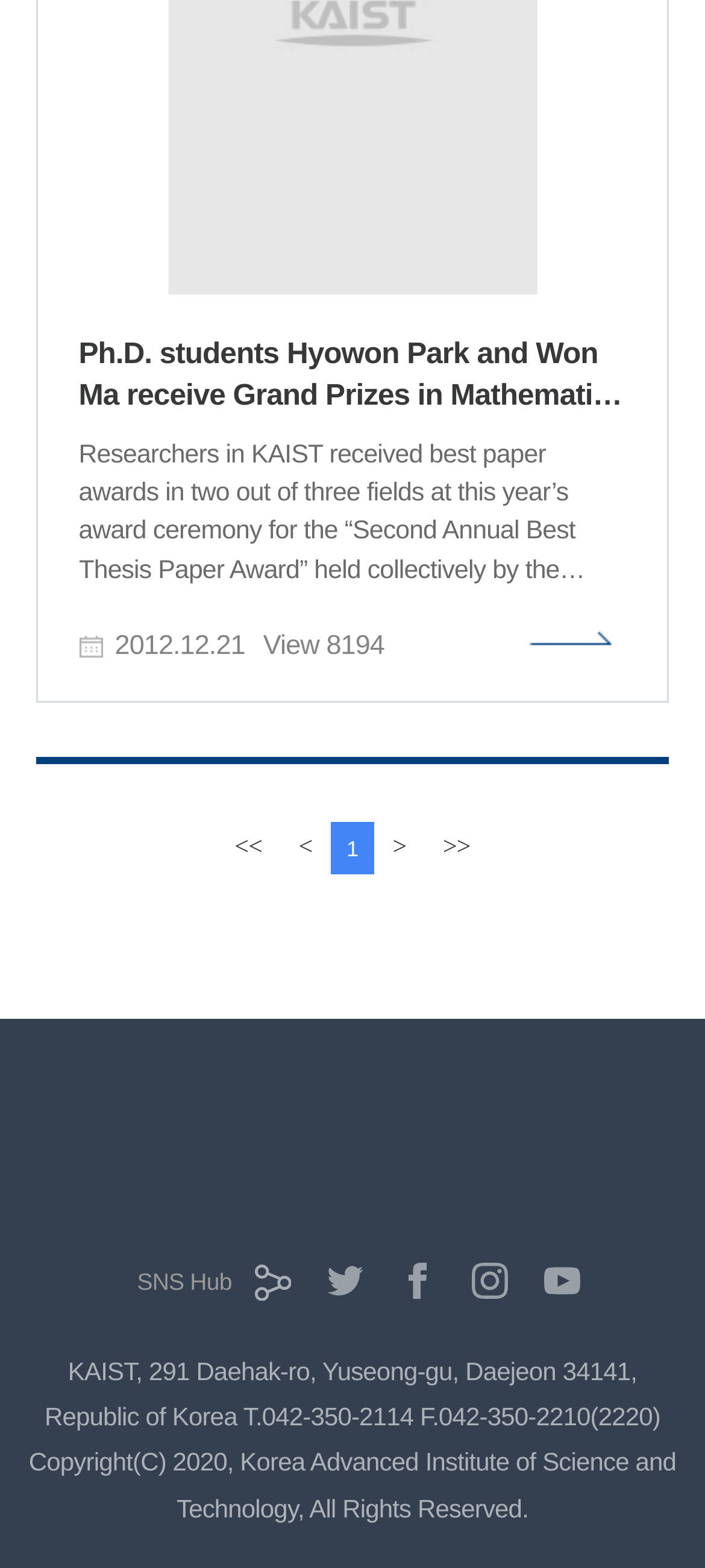Identify the bounding box coordinates for the UI element that matches this description: "유튜브".

[0.771, 0.805, 0.822, 0.828]